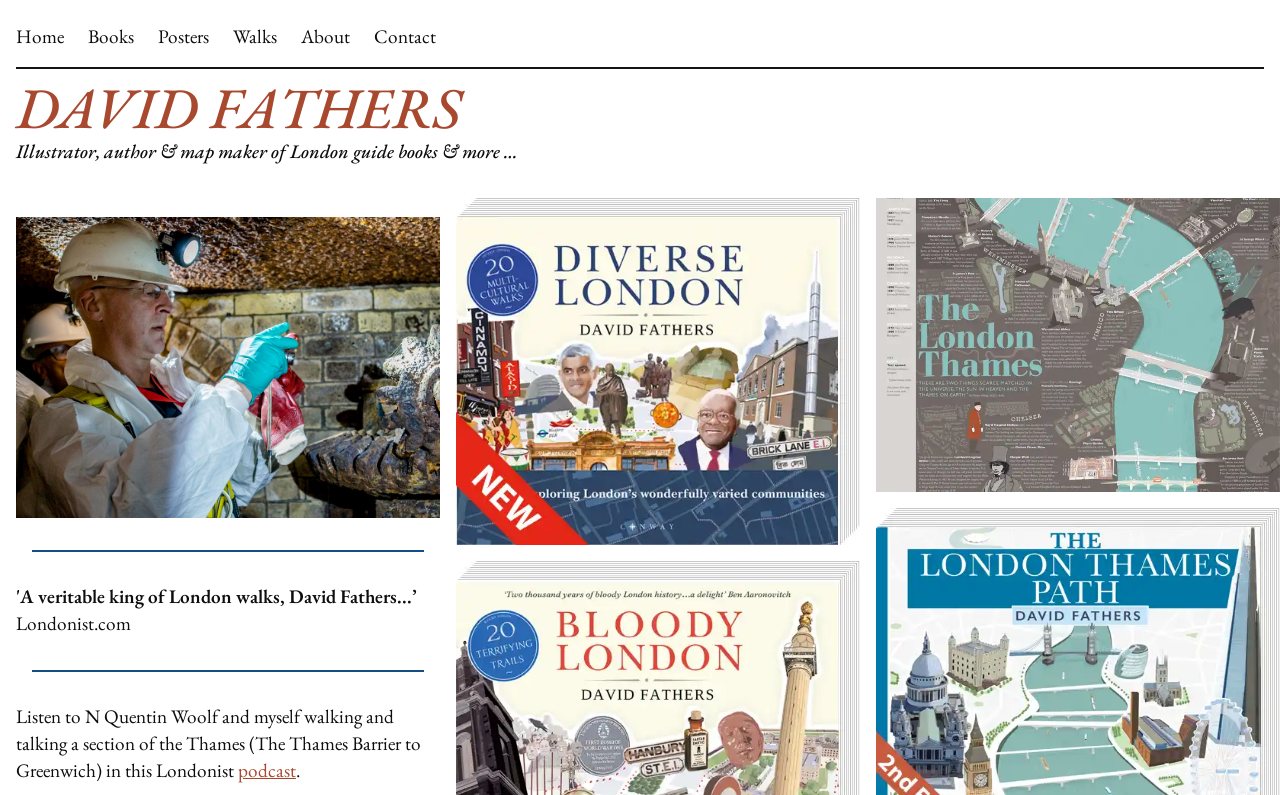Please provide the bounding box coordinates for the element that needs to be clicked to perform the instruction: "listen to the podcast". The coordinates must consist of four float numbers between 0 and 1, formatted as [left, top, right, bottom].

[0.186, 0.953, 0.231, 0.985]